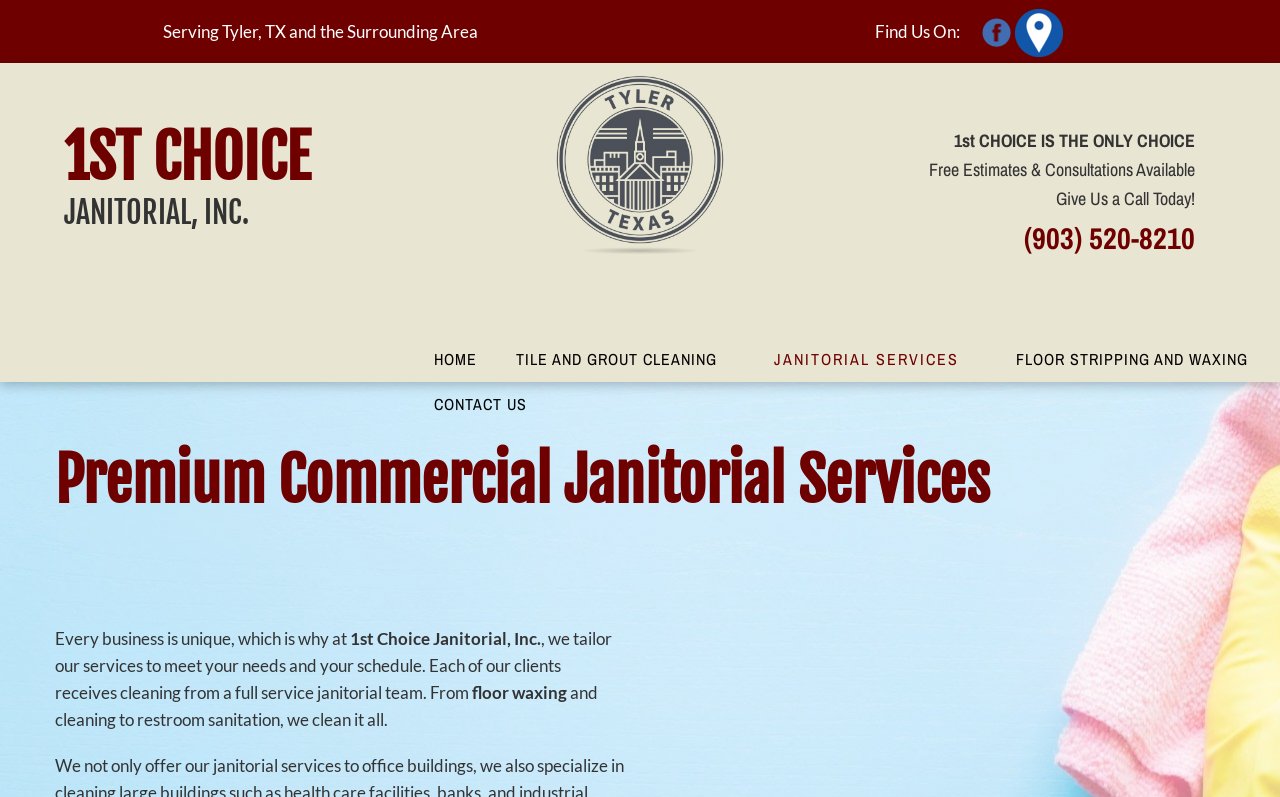What is the phone number to call?
Please respond to the question with a detailed and well-explained answer.

I found the phone number by looking at the bottom-right section of the webpage, where it says 'Give Us a Call Today!' followed by the phone number '(903) 520-8210'.